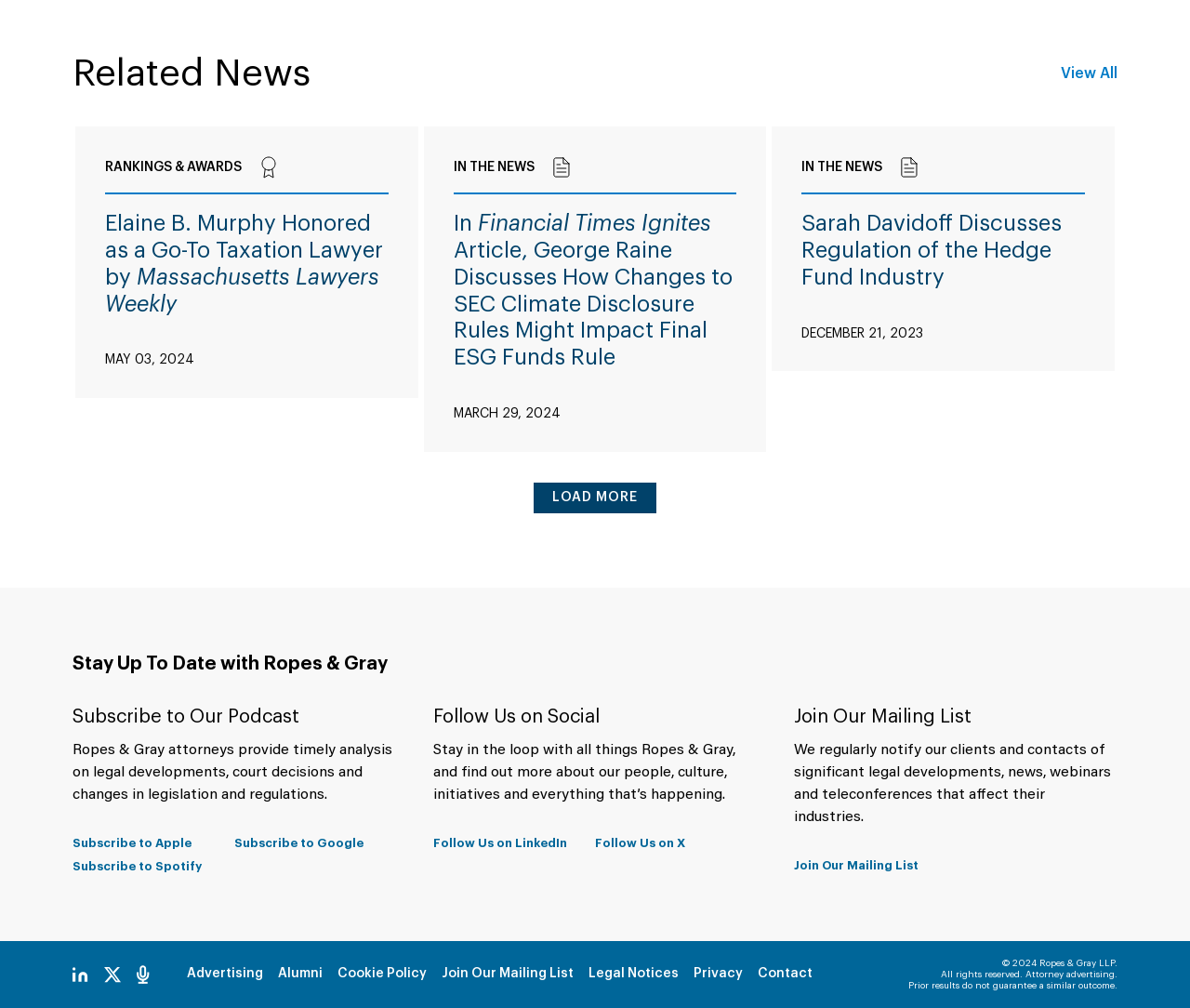Please provide a one-word or short phrase answer to the question:
What is the title of the first news article?

RANKINGS & AWARDS Elaine B. Murphy Honored as a Go-To Taxation Lawyer